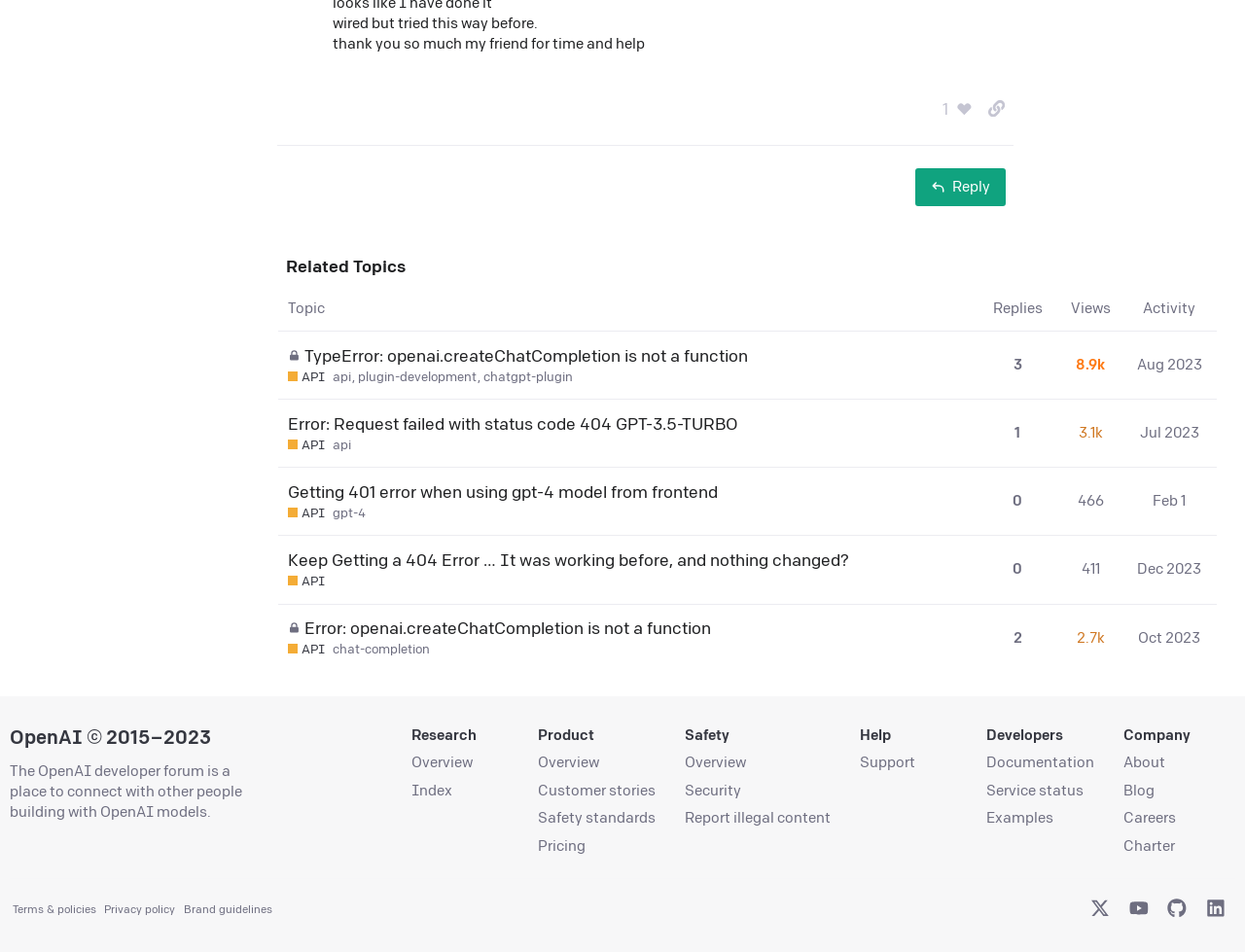Can you find the bounding box coordinates of the area I should click to execute the following instruction: "Copy a link to this post to clipboard"?

[0.786, 0.097, 0.815, 0.132]